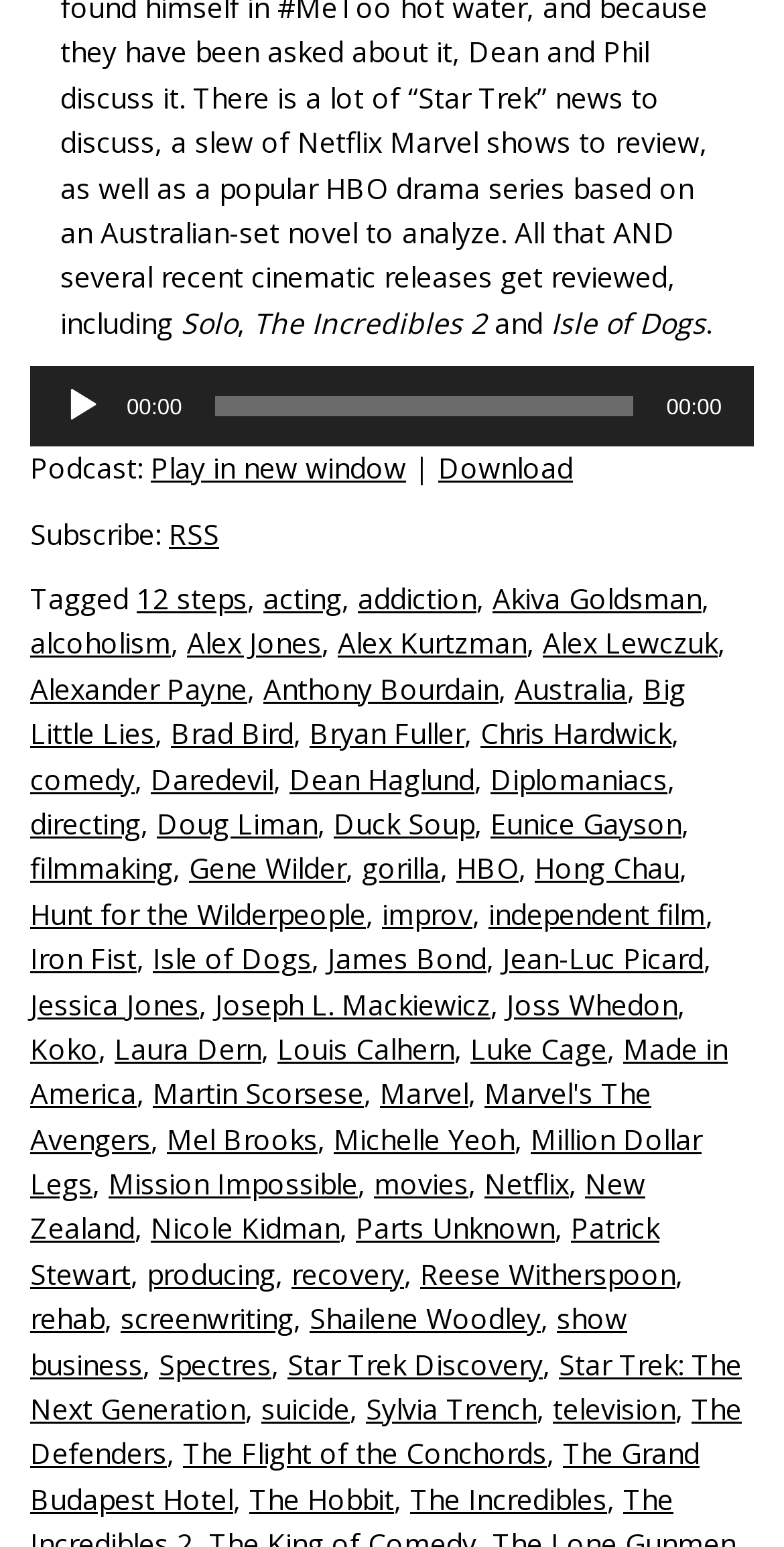Locate the bounding box coordinates of the element that should be clicked to execute the following instruction: "Subscribe to RSS".

[0.215, 0.332, 0.279, 0.357]